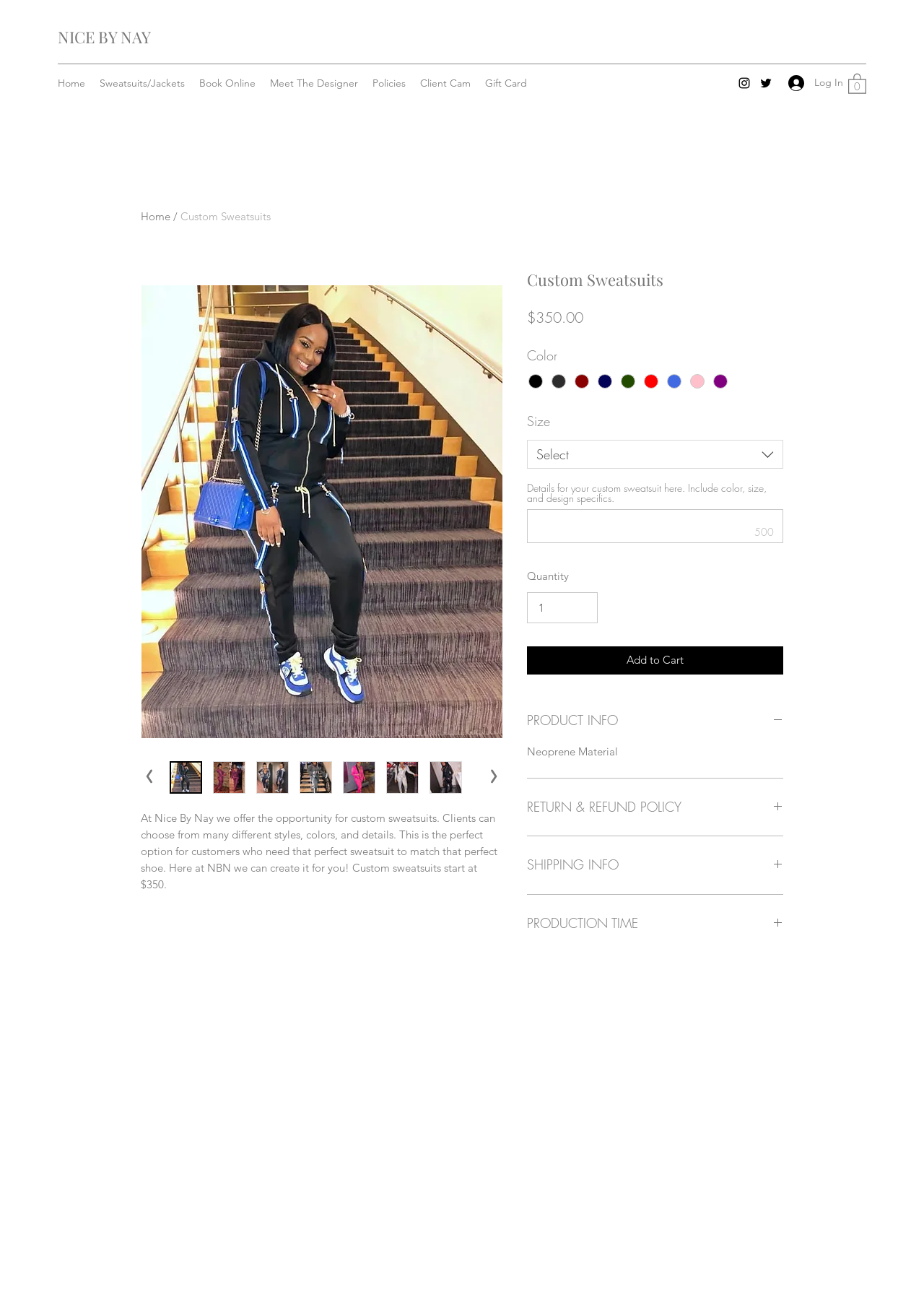Could you specify the bounding box coordinates for the clickable section to complete the following instruction: "Click the 'Add to Cart' button"?

[0.57, 0.496, 0.848, 0.517]